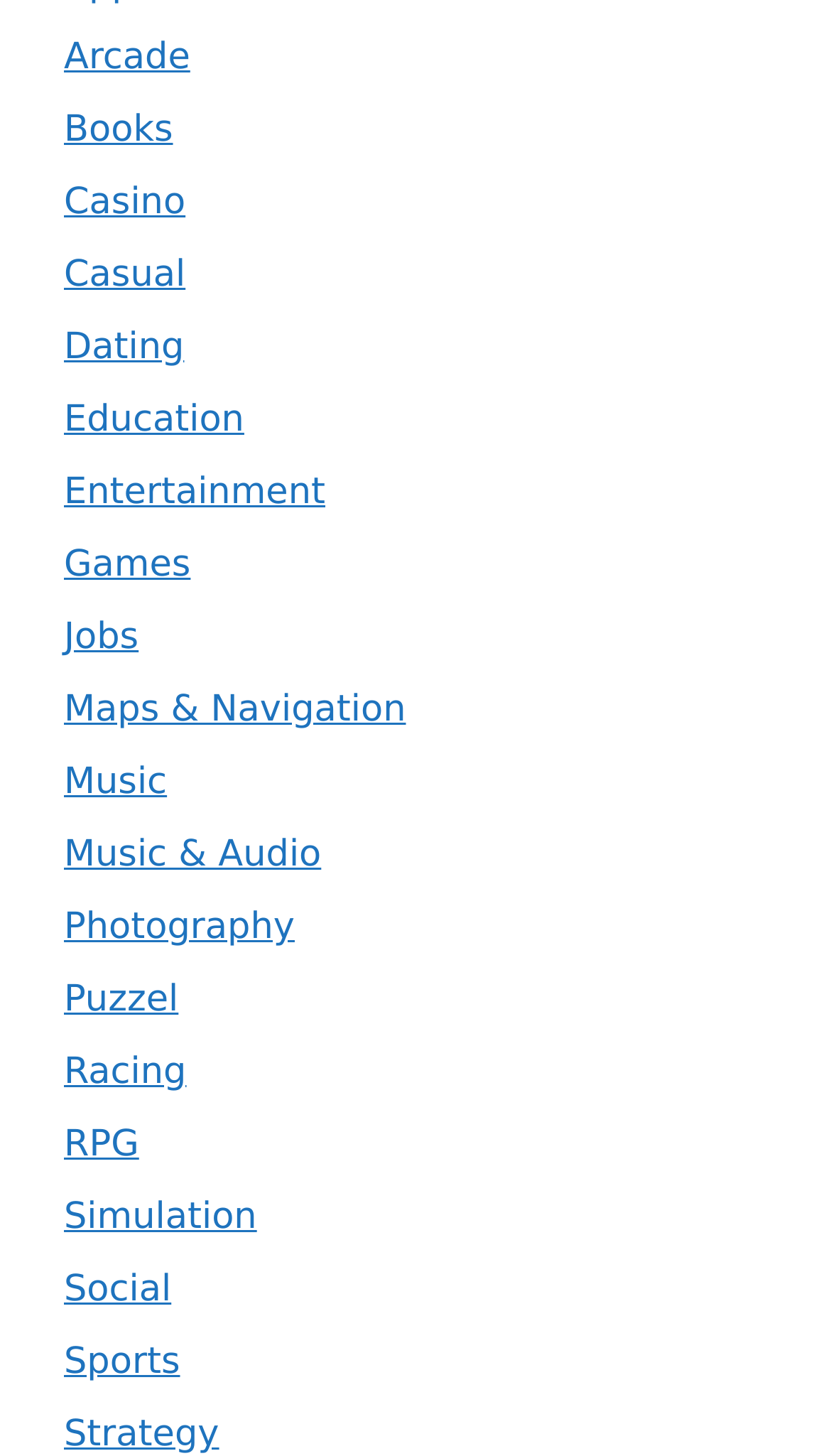Please identify the bounding box coordinates of the clickable area that will fulfill the following instruction: "Support on Patreon". The coordinates should be in the format of four float numbers between 0 and 1, i.e., [left, top, right, bottom].

None